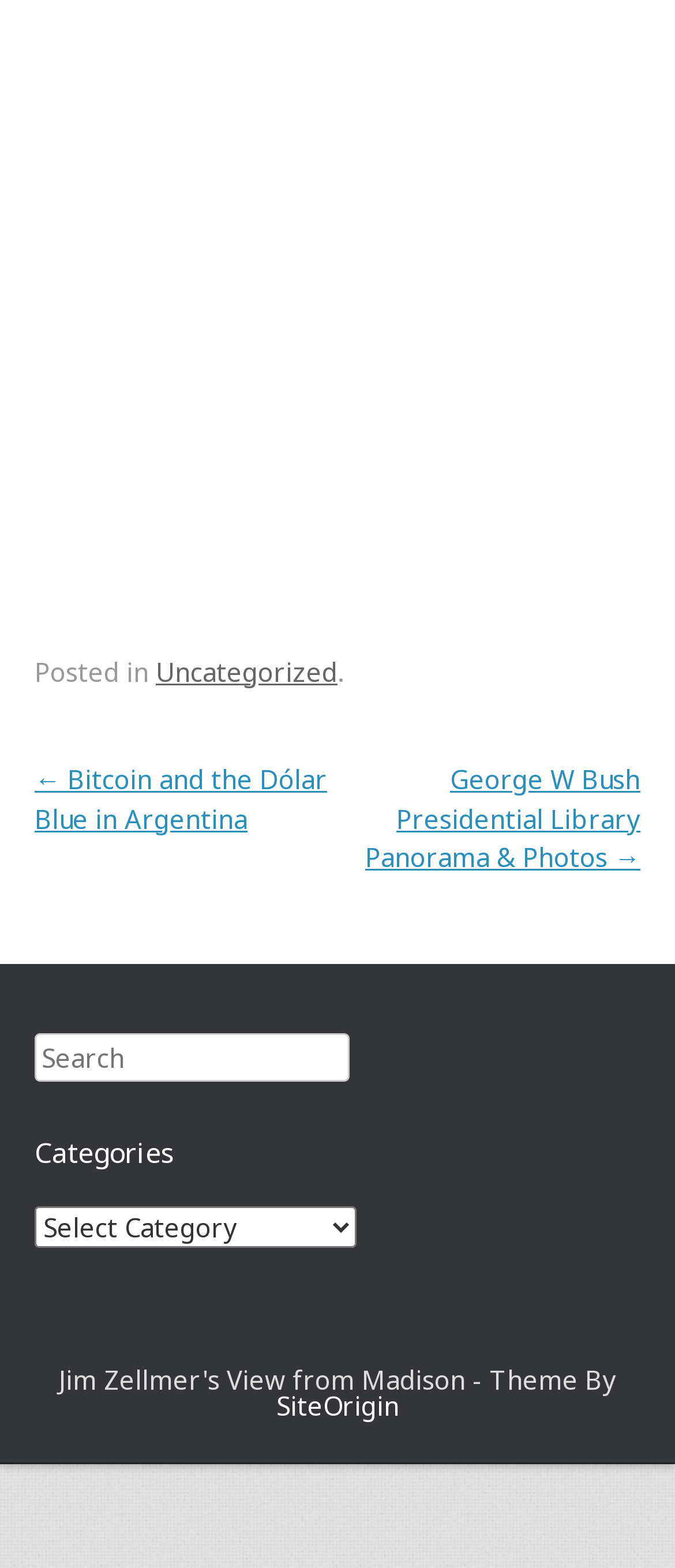Based on what you see in the screenshot, provide a thorough answer to this question: What is the label of the search box?

I found the label of the search box by looking at the complementary section, where I found a search box with a static text 'Search' above it, which indicates the label of the search box.